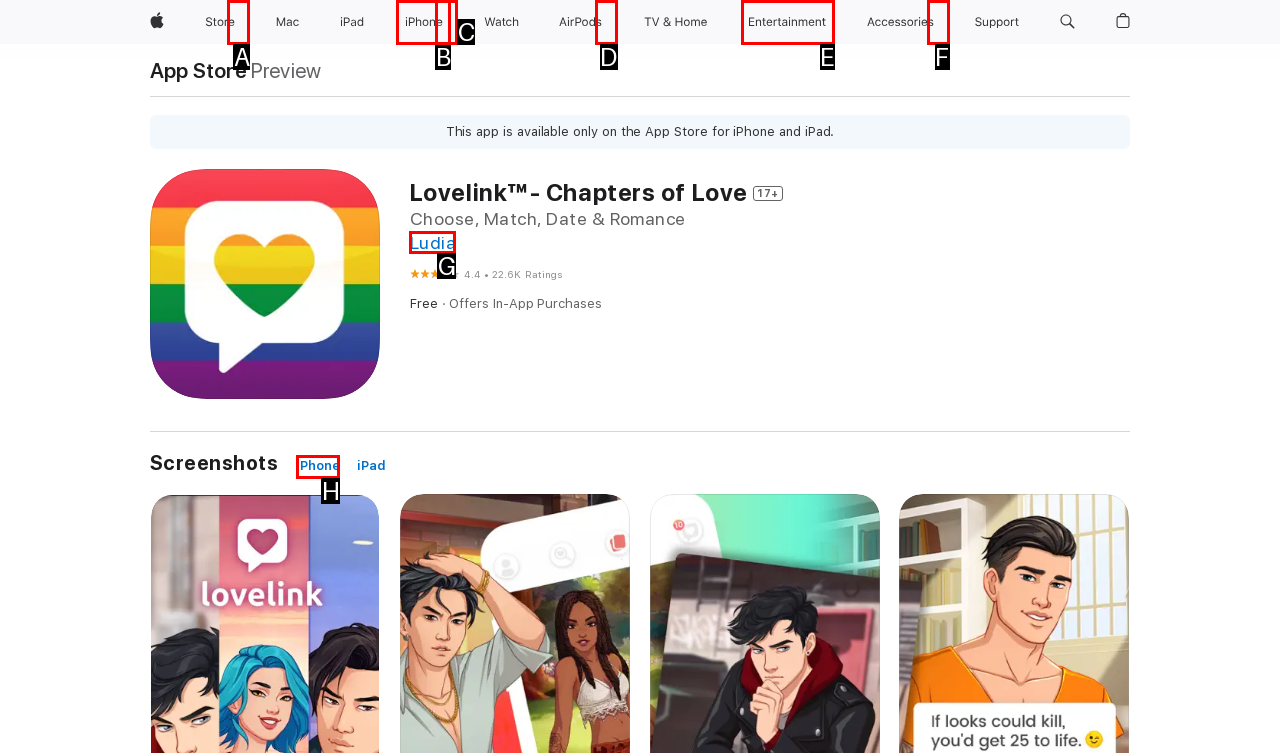For the task: Go to Ludia, specify the letter of the option that should be clicked. Answer with the letter only.

G